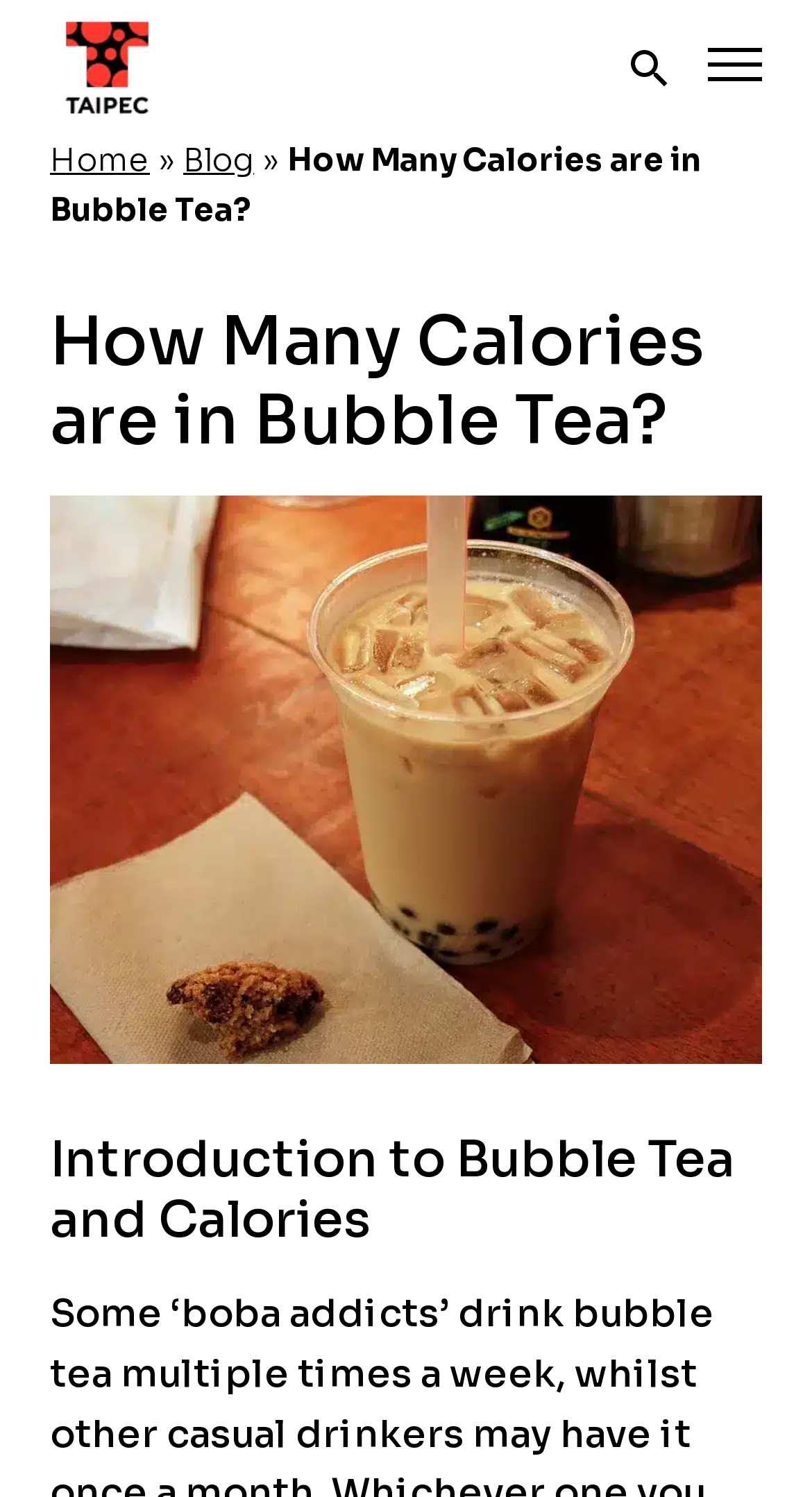Can you extract the headline from the webpage for me?

How Many Calories are in Bubble Tea?